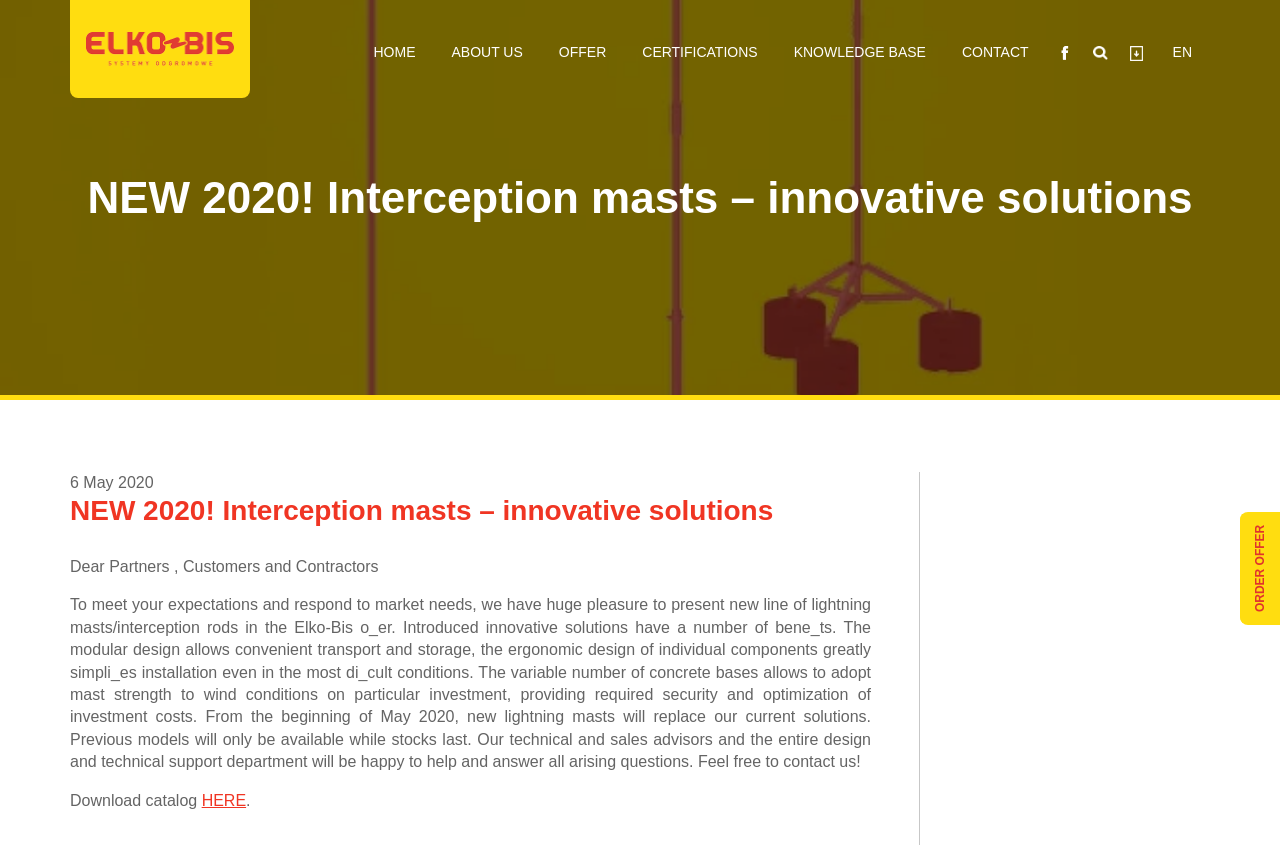Can you provide the bounding box coordinates for the element that should be clicked to implement the instruction: "Go to CONTACT"?

[0.737, 0.036, 0.818, 0.092]